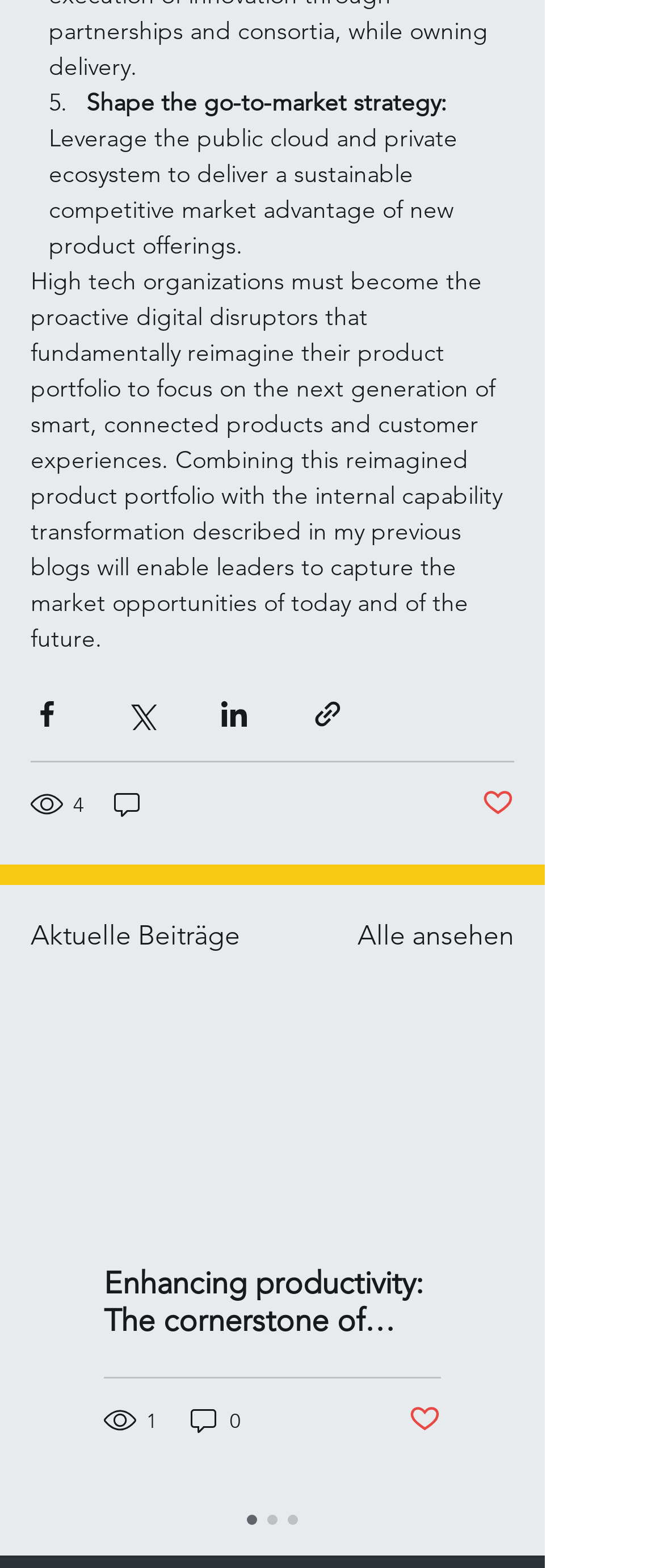How many comments does the latest article have?
Examine the image closely and answer the question with as much detail as possible.

The latest article has 0 comments, as indicated by the text '0 Kommentare' below the article title.